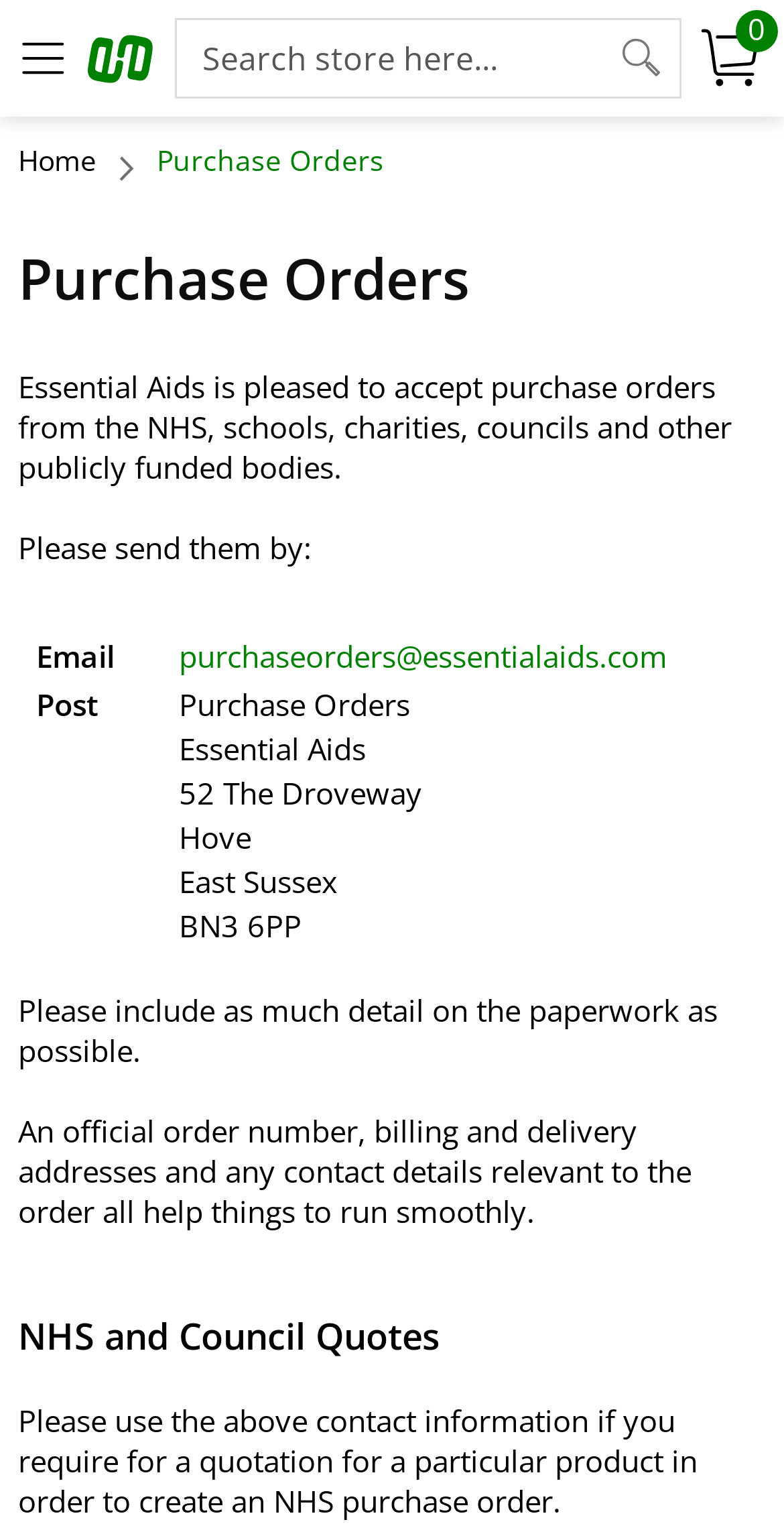What information should be included in the paperwork?
Look at the image and answer the question with a single word or phrase.

Official order number, billing and delivery addresses, contact details